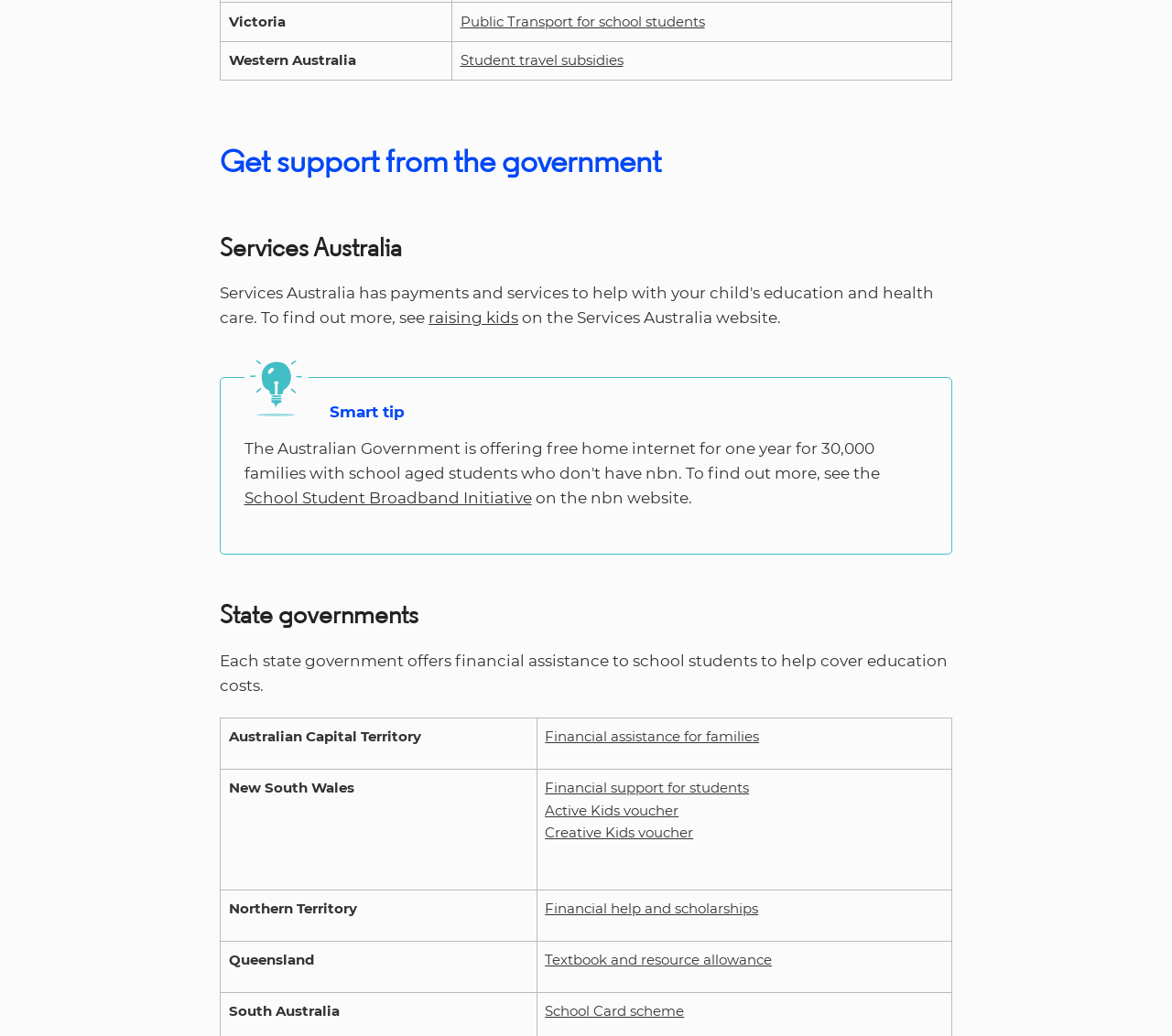Use one word or a short phrase to answer the question provided: 
What is the name of the voucher for students in New South Wales?

Active Kids voucher